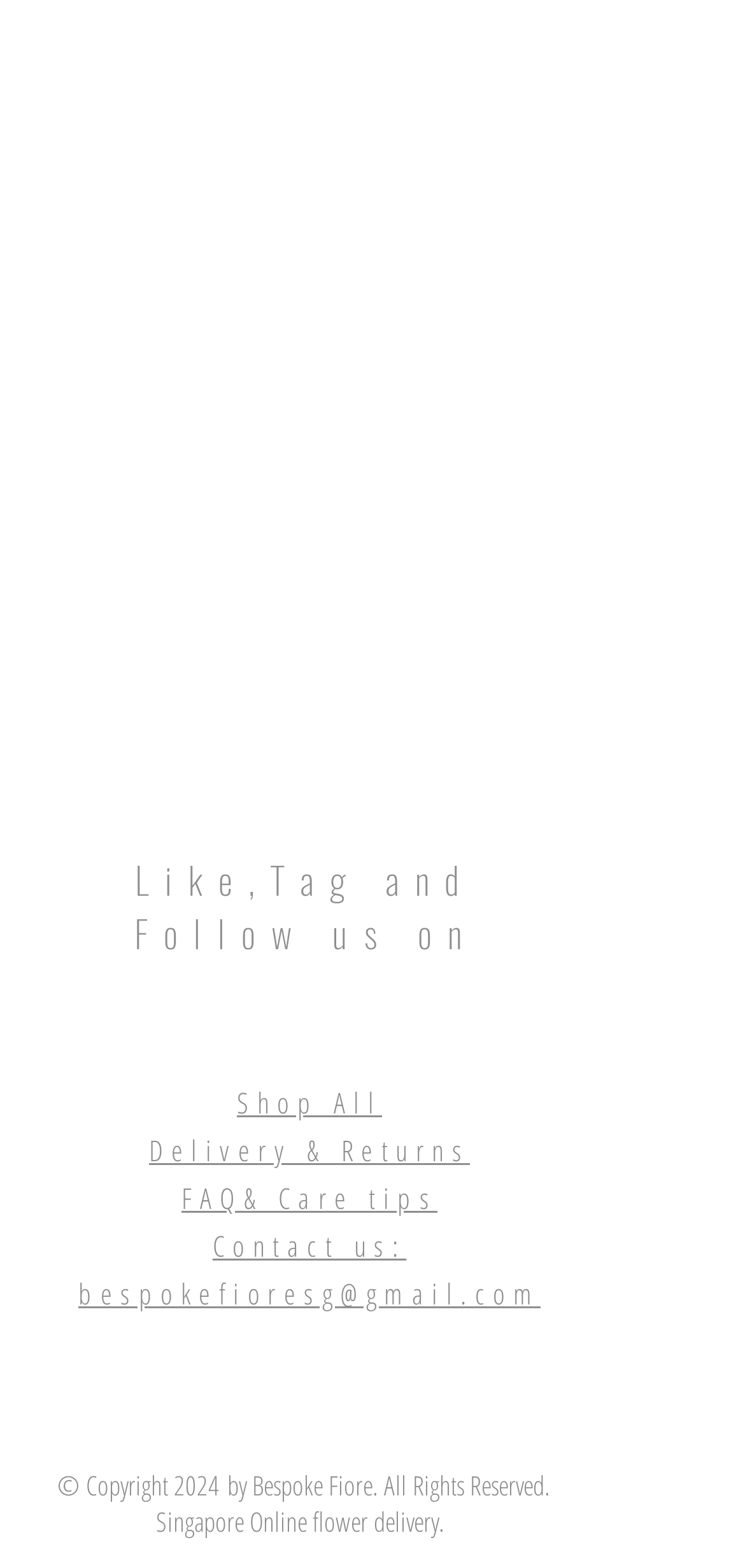Please specify the bounding box coordinates of the clickable region necessary for completing the following instruction: "send a message". The coordinates must consist of four float numbers between 0 and 1, i.e., [left, top, right, bottom].

None